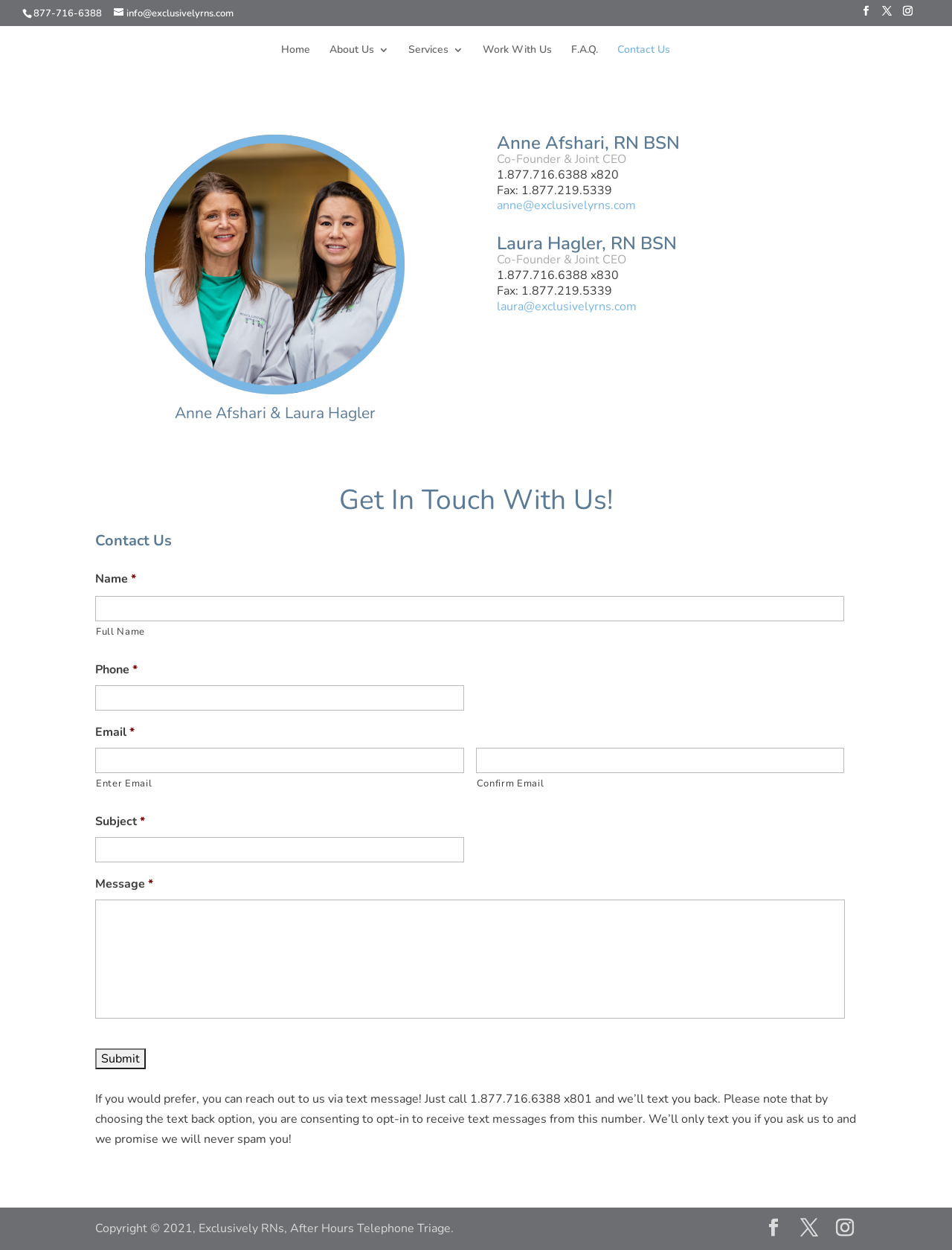Identify the bounding box coordinates for the UI element described as follows: F.A.Q.. Use the format (top-left x, top-left y, bottom-right x, bottom-right y) and ensure all values are floating point numbers between 0 and 1.

[0.6, 0.035, 0.628, 0.06]